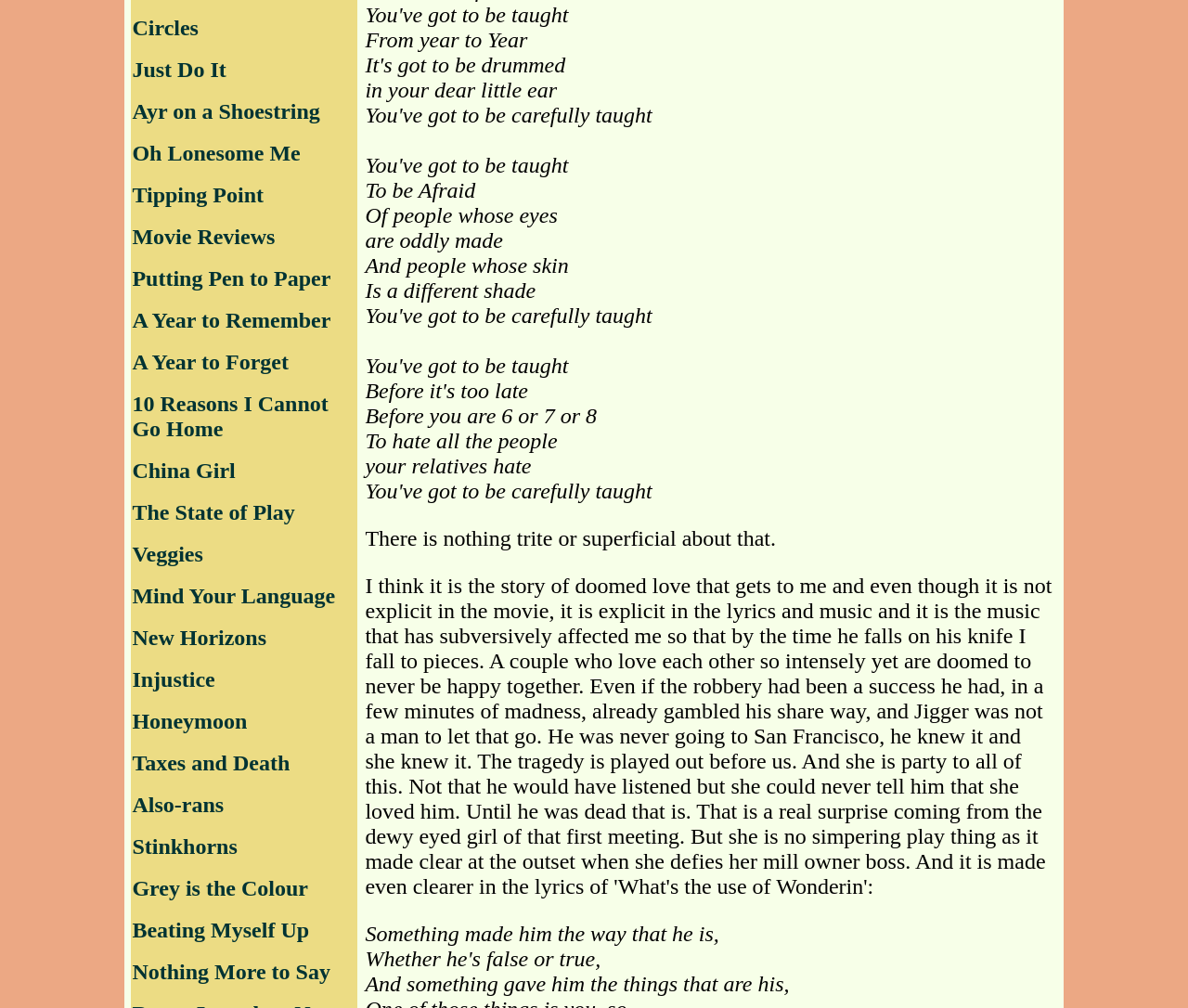Identify the bounding box for the described UI element: "Just Do It".

[0.111, 0.057, 0.19, 0.081]